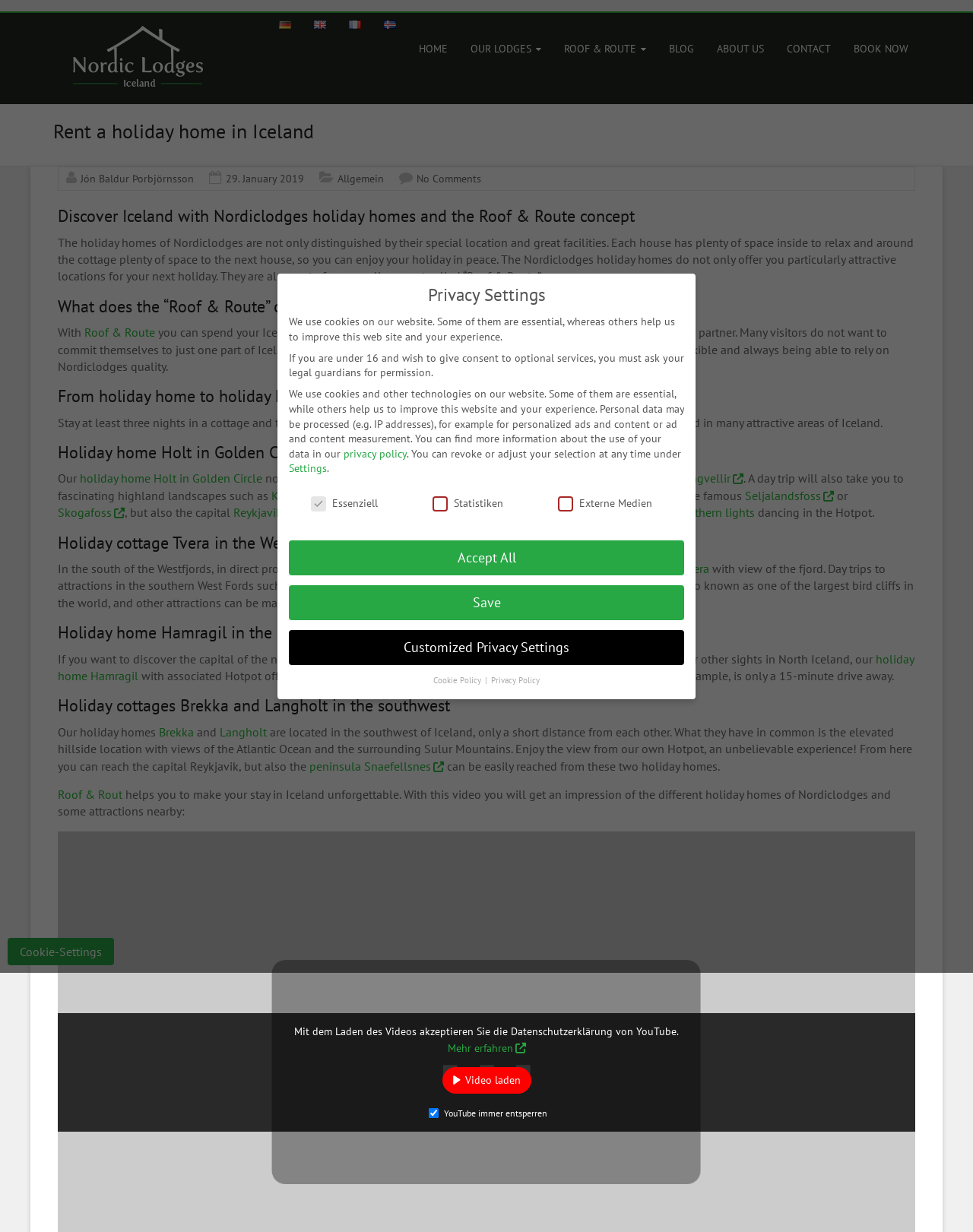What is the name of the capital of the north mentioned in the webpage?
Using the information from the image, answer the question thoroughly.

According to the webpage, the capital of the north mentioned is Akureyri, which is a city that can be discovered from the holiday home Hamragil in the north.